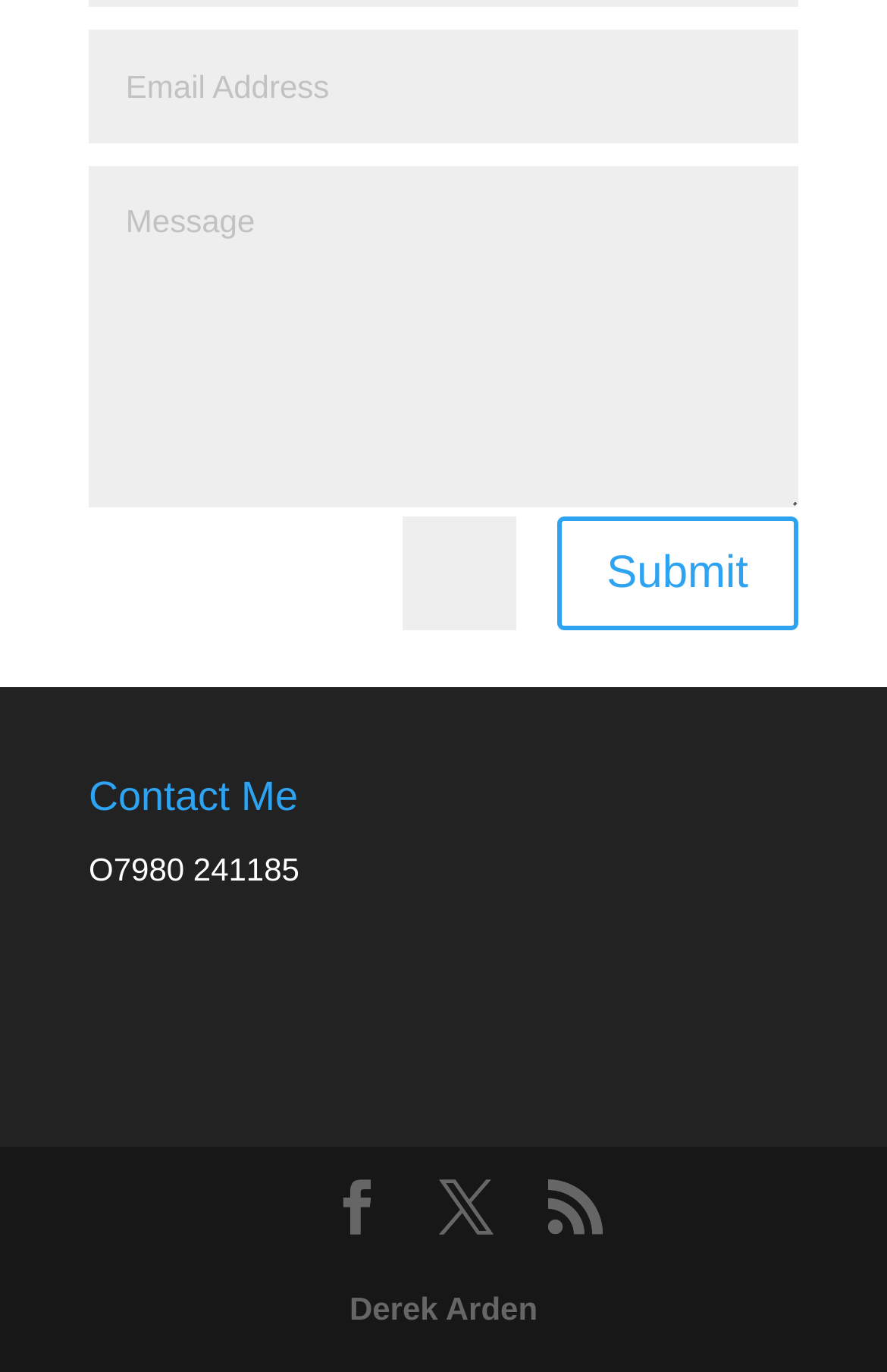Please determine the bounding box coordinates for the UI element described as: "name="et_pb_contact_email_1" placeholder="Email Address"".

[0.101, 0.021, 0.9, 0.104]